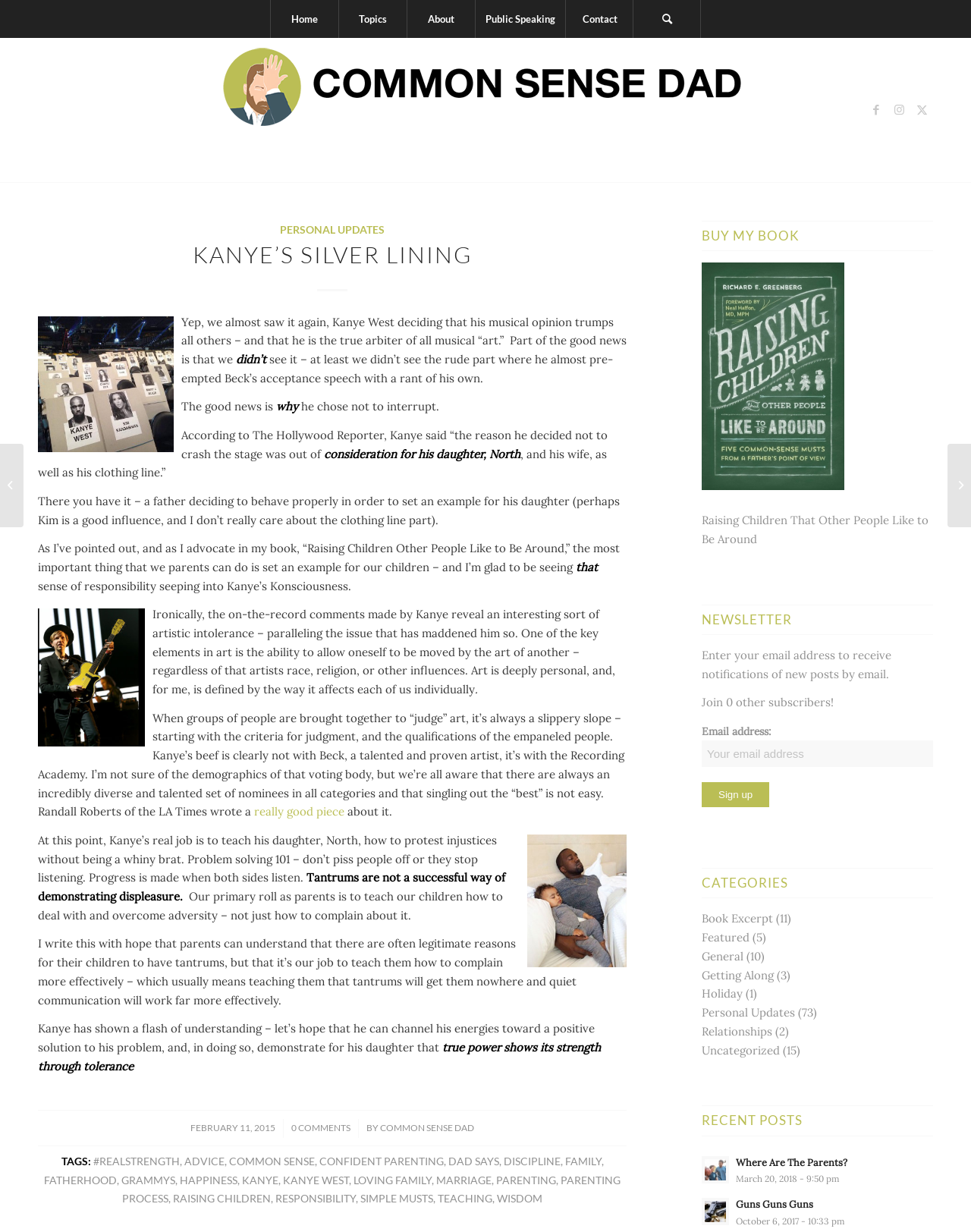Please find the bounding box for the UI component described as follows: "really good piece".

[0.262, 0.653, 0.355, 0.665]